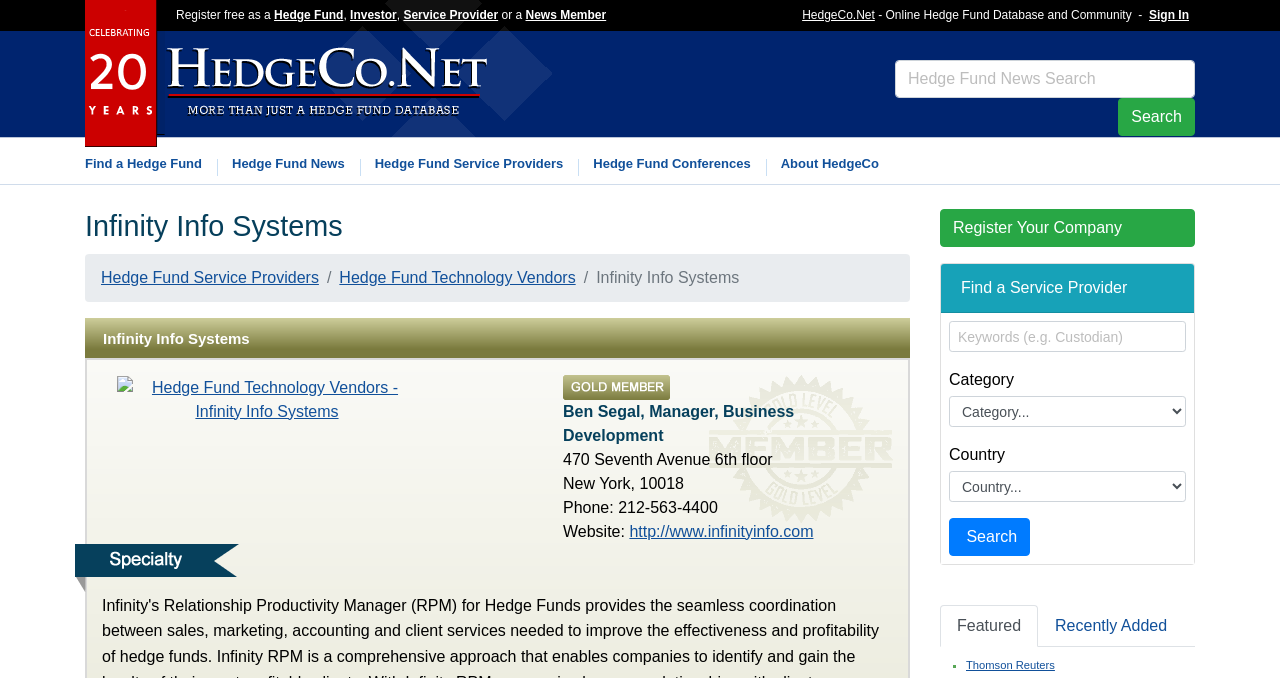Please locate the bounding box coordinates of the element's region that needs to be clicked to follow the instruction: "Find a Service Provider". The bounding box coordinates should be provided as four float numbers between 0 and 1, i.e., [left, top, right, bottom].

[0.751, 0.412, 0.881, 0.437]